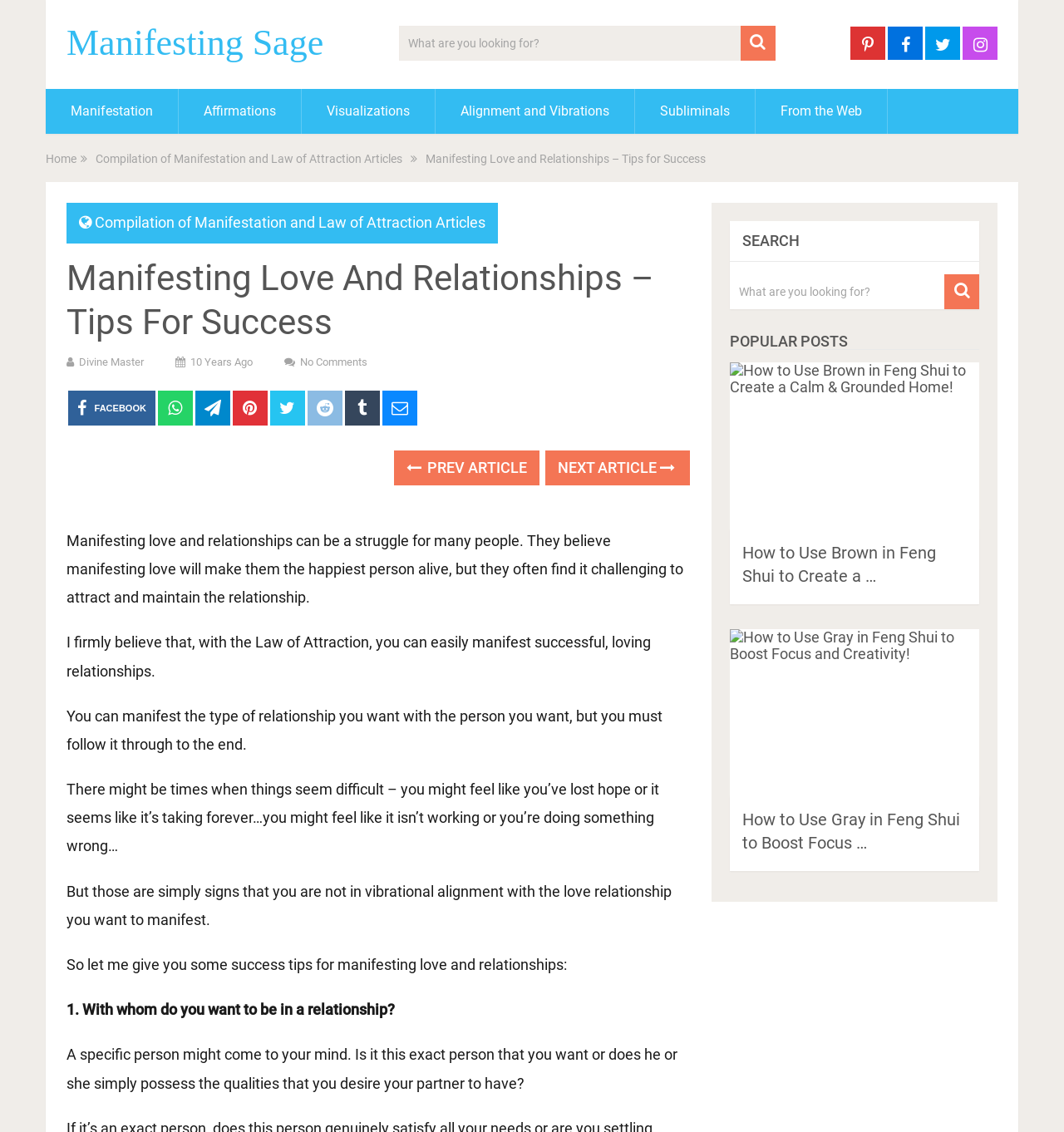Identify the bounding box coordinates for the element you need to click to achieve the following task: "Click on the Facebook link". Provide the bounding box coordinates as four float numbers between 0 and 1, in the form [left, top, right, bottom].

[0.064, 0.345, 0.146, 0.376]